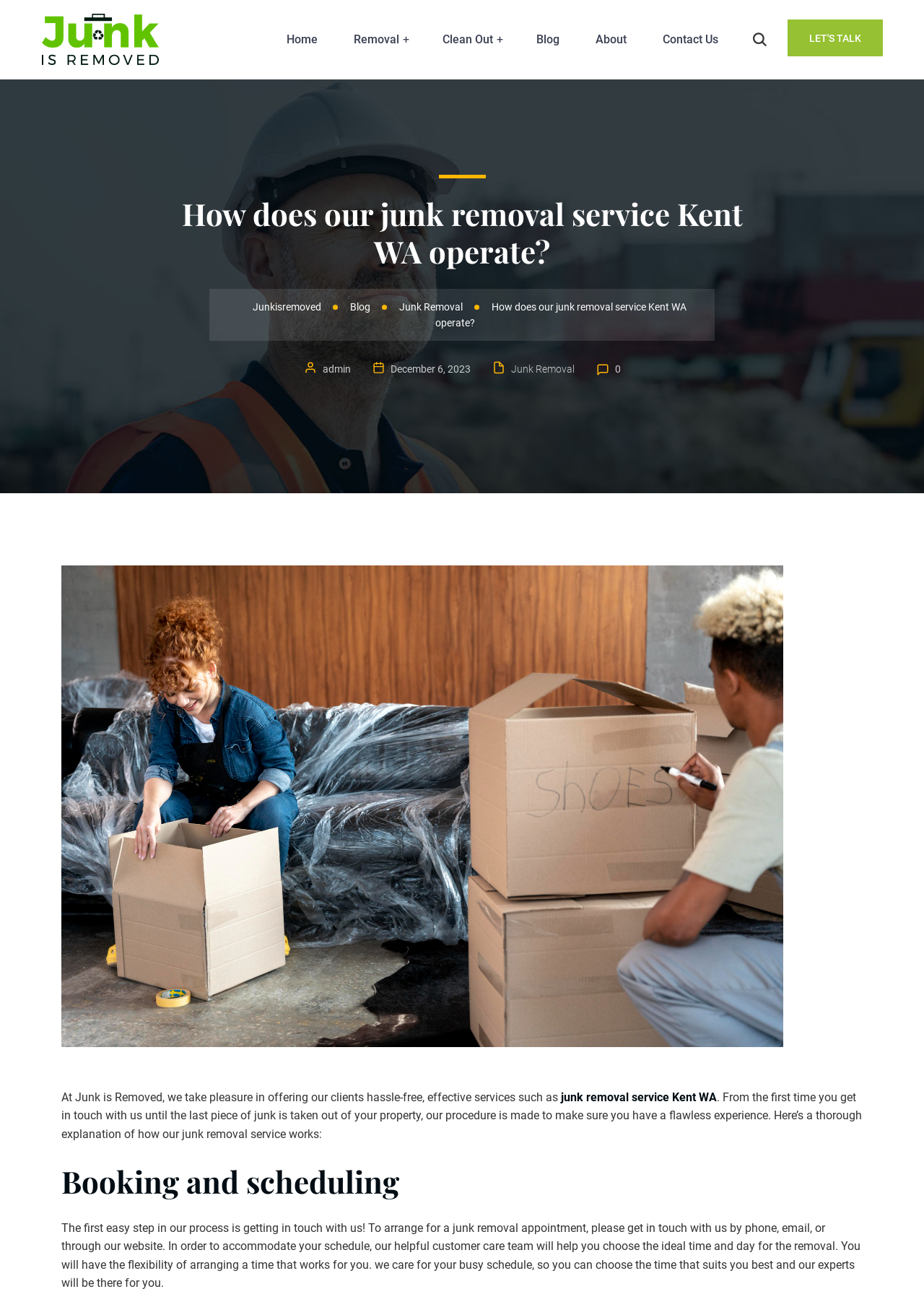Based on the element description "junk removal service Kent WA", predict the bounding box coordinates of the UI element.

[0.607, 0.837, 0.776, 0.848]